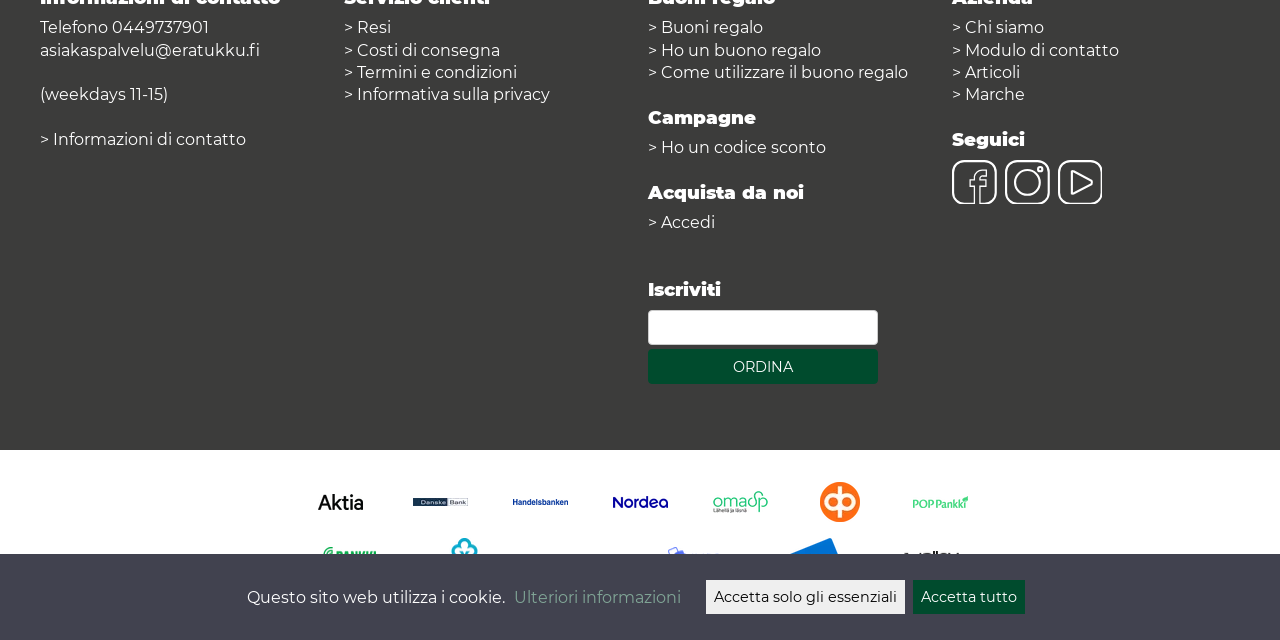Identify the bounding box for the described UI element: "parent_node: Azienda aria-label="Instagram"".

[0.785, 0.249, 0.82, 0.329]